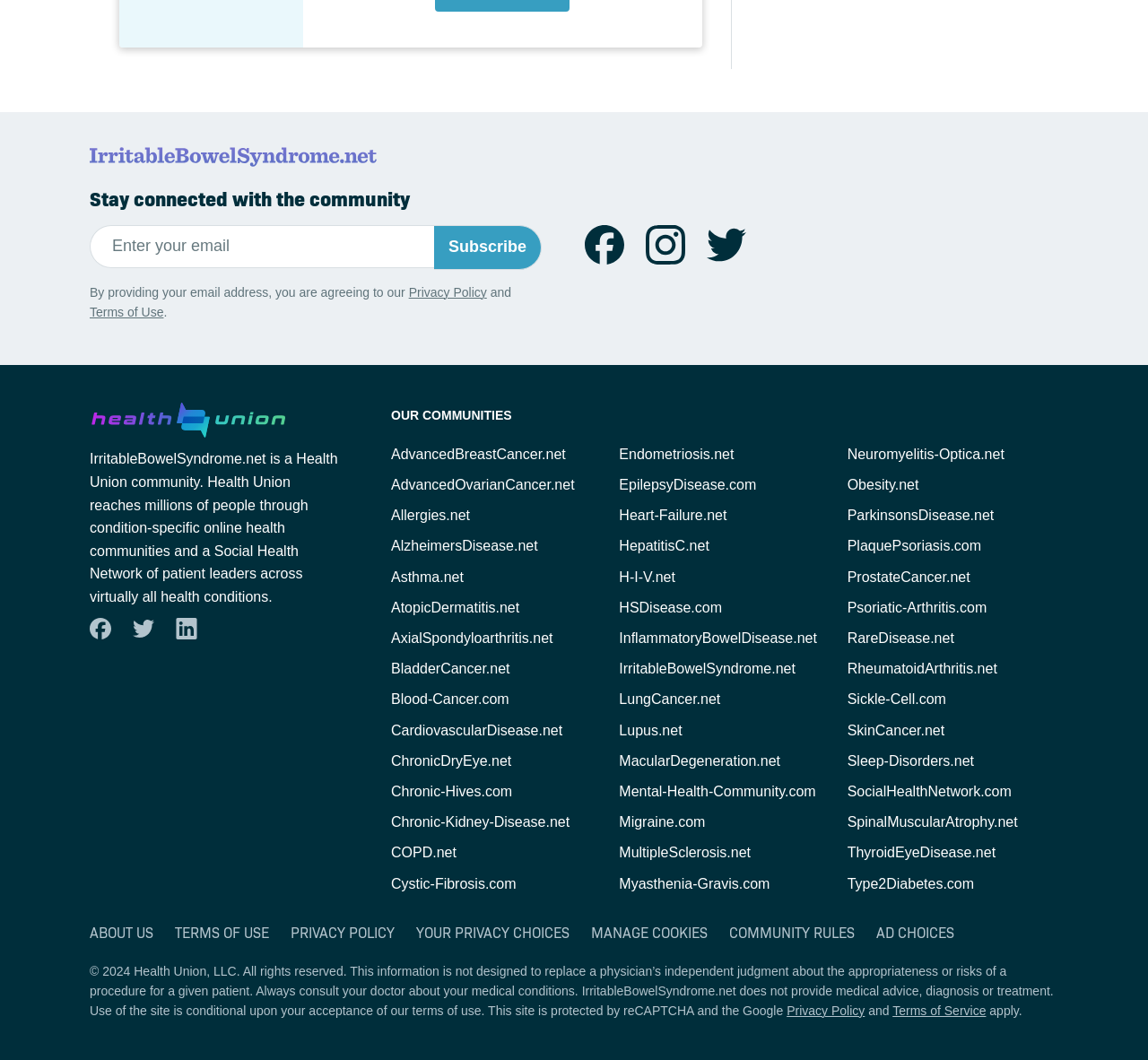Provide the bounding box coordinates of the area you need to click to execute the following instruction: "Subscribe to the newsletter".

[0.378, 0.212, 0.472, 0.254]